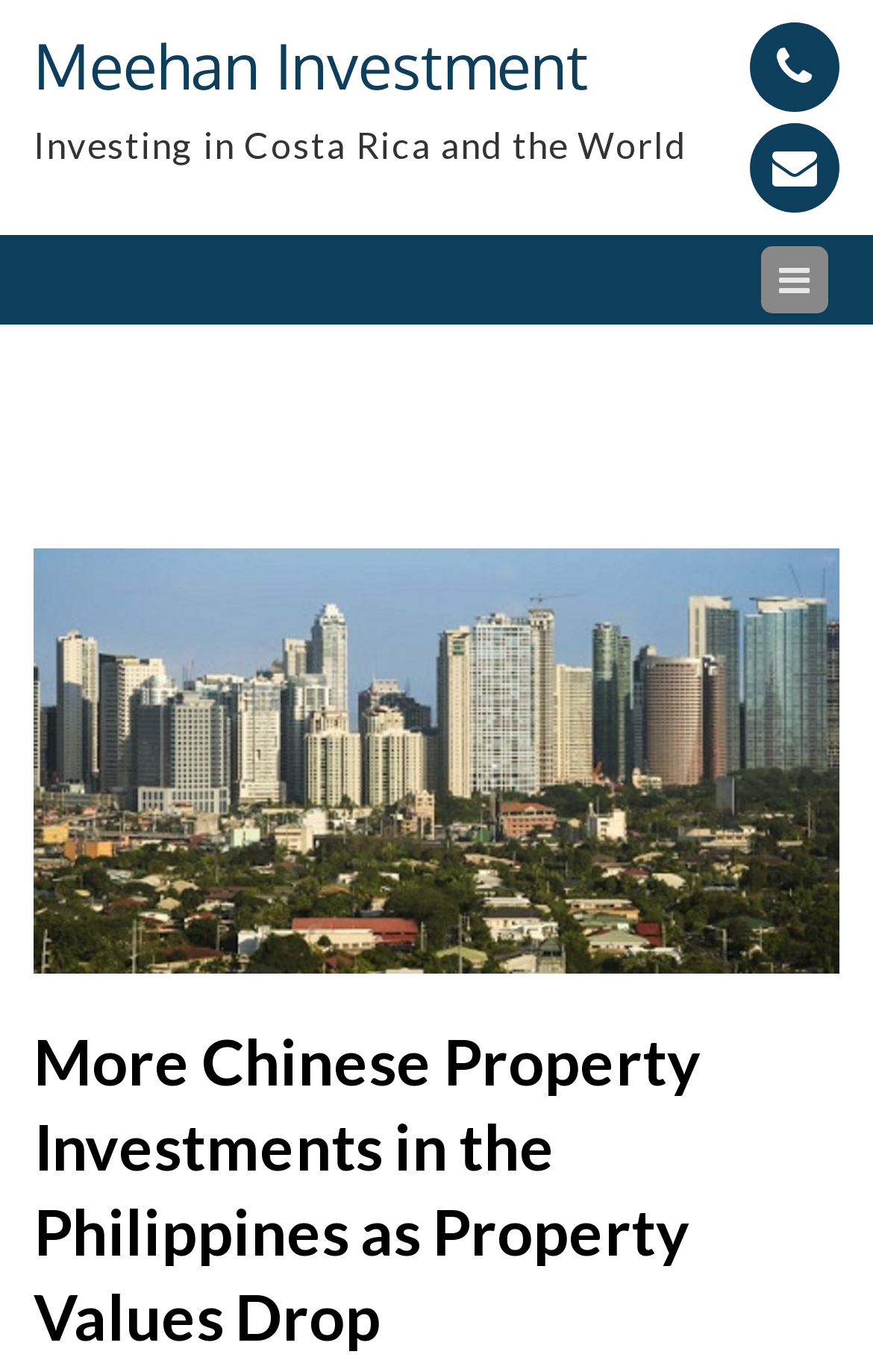Describe all significant elements and features of the webpage.

The webpage appears to be an article or blog post about Chinese property investments in the Philippines, particularly in the context of the pandemic. At the top of the page, there is a heading that reads "Meehan Investment" and a link with the same text. Below this, there is a static text that says "Investing in Costa Rica and the World".

On the top right corner of the page, there are three icons represented by Unicode characters: a Facebook icon, a Twitter icon, and a LinkedIn icon, respectively.

The main content of the page is an image with a heading that summarizes the article, "More Chinese Property Investments in the Philippines as Property Values Drop". The image takes up most of the page, with the heading placed at the bottom of the image.